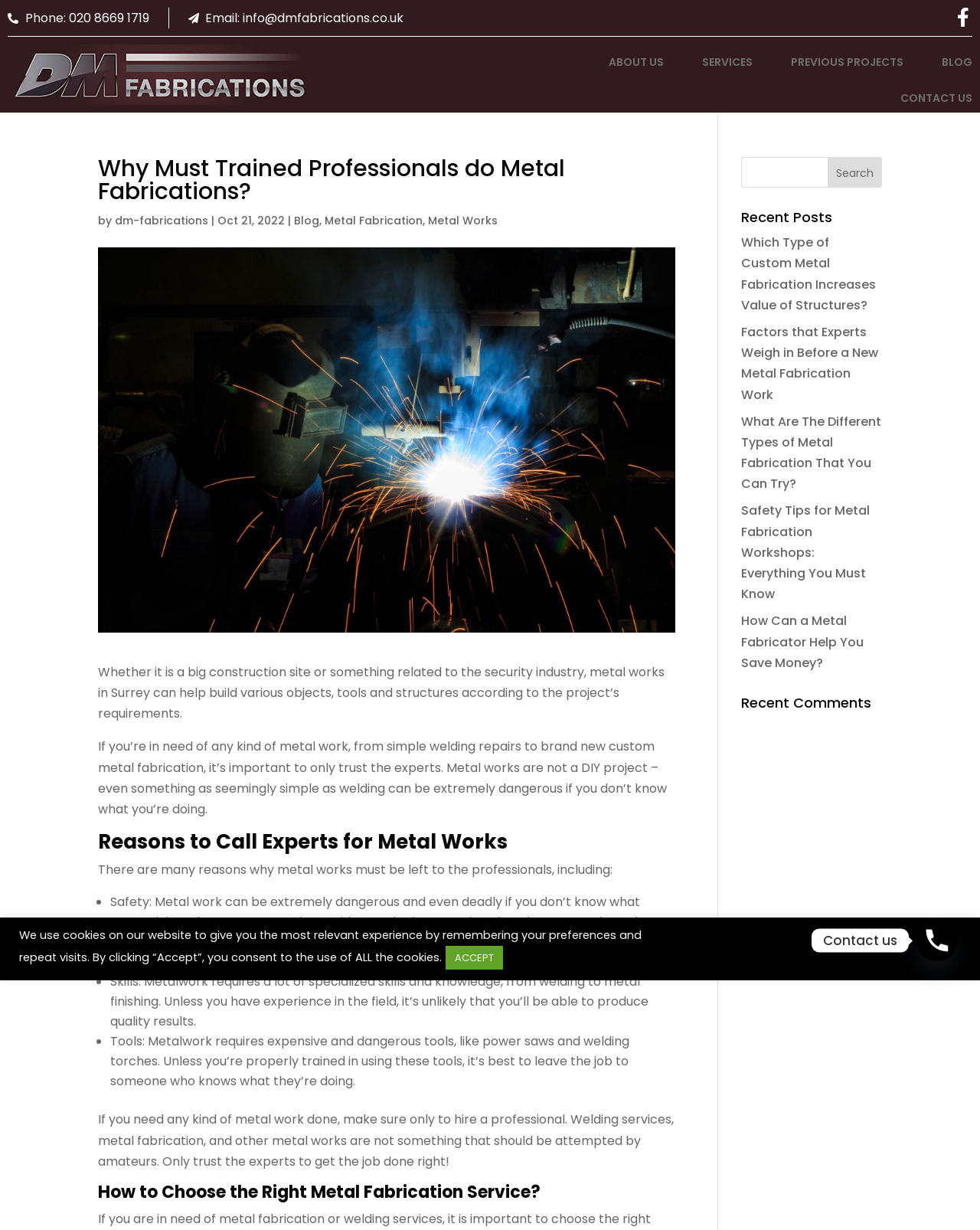What is the topic of the main article?
Answer the question with a single word or phrase by looking at the picture.

Metal Fabrications